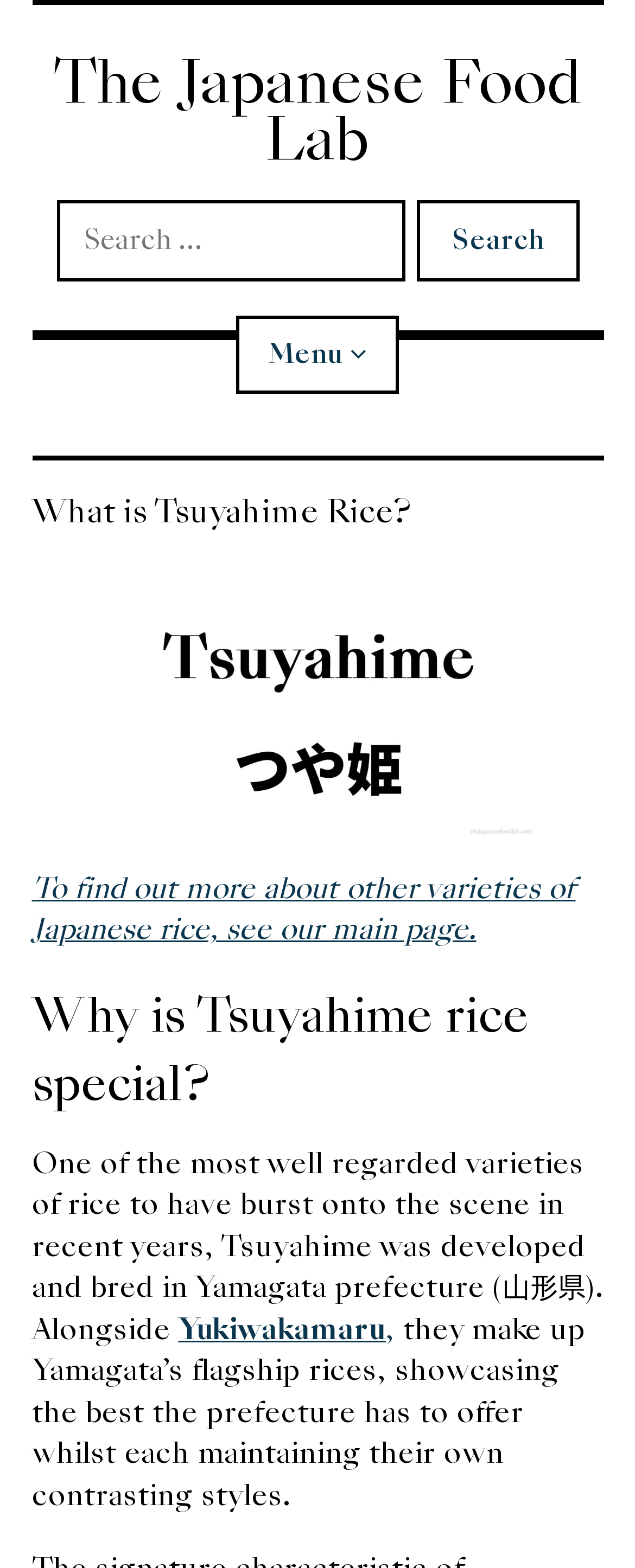Identify and extract the main heading of the webpage.

What is Tsuyahime Rice?